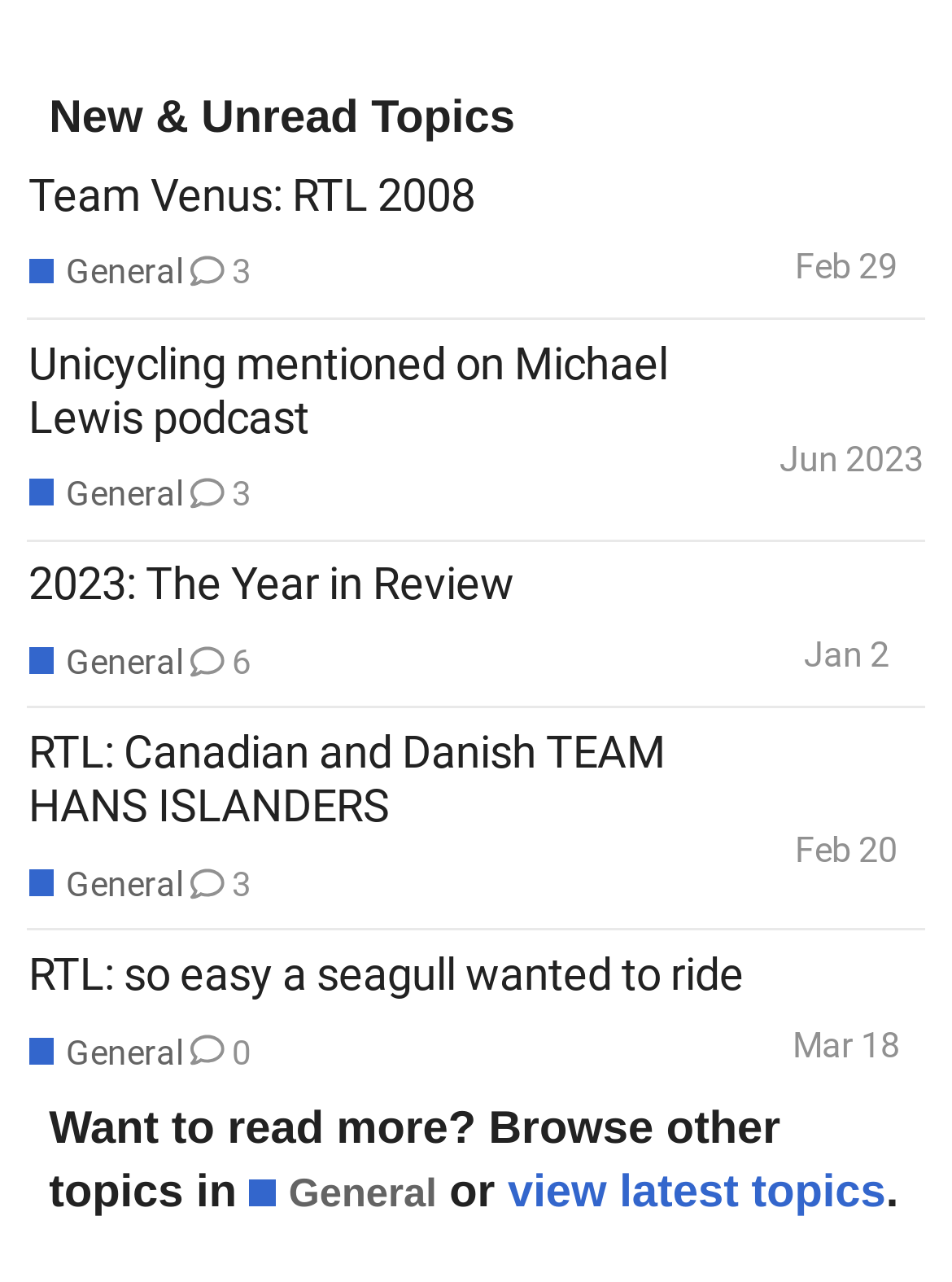What is the category of the topic 'Unicycling mentioned on Michael Lewis podcast'?
Look at the image and construct a detailed response to the question.

The category of the topic 'Unicycling mentioned on Michael Lewis podcast' is 'General' which can be found in the link next to the topic title.